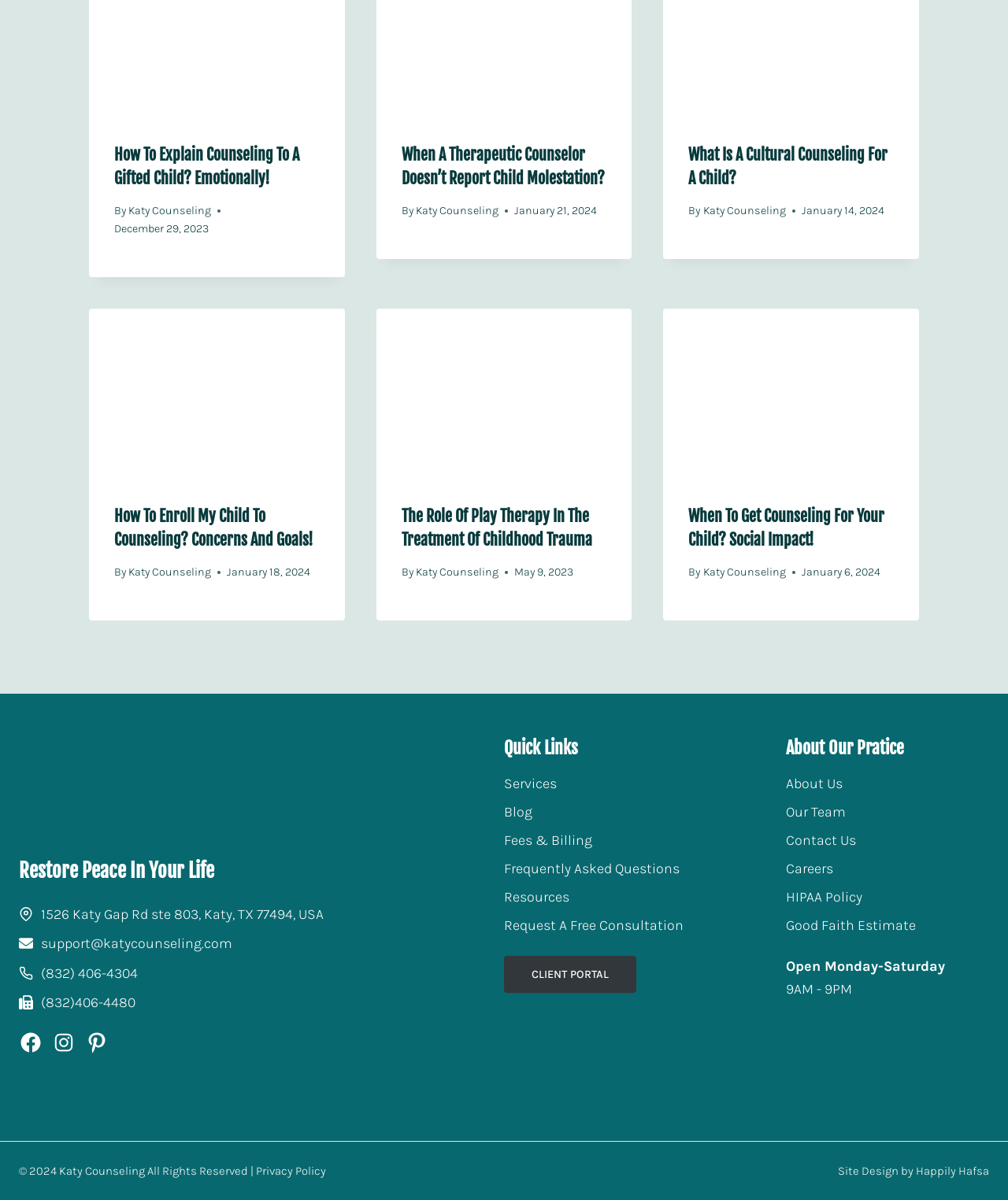Who is the author of the latest article?
Use the image to answer the question with a single word or phrase.

Katy Counseling